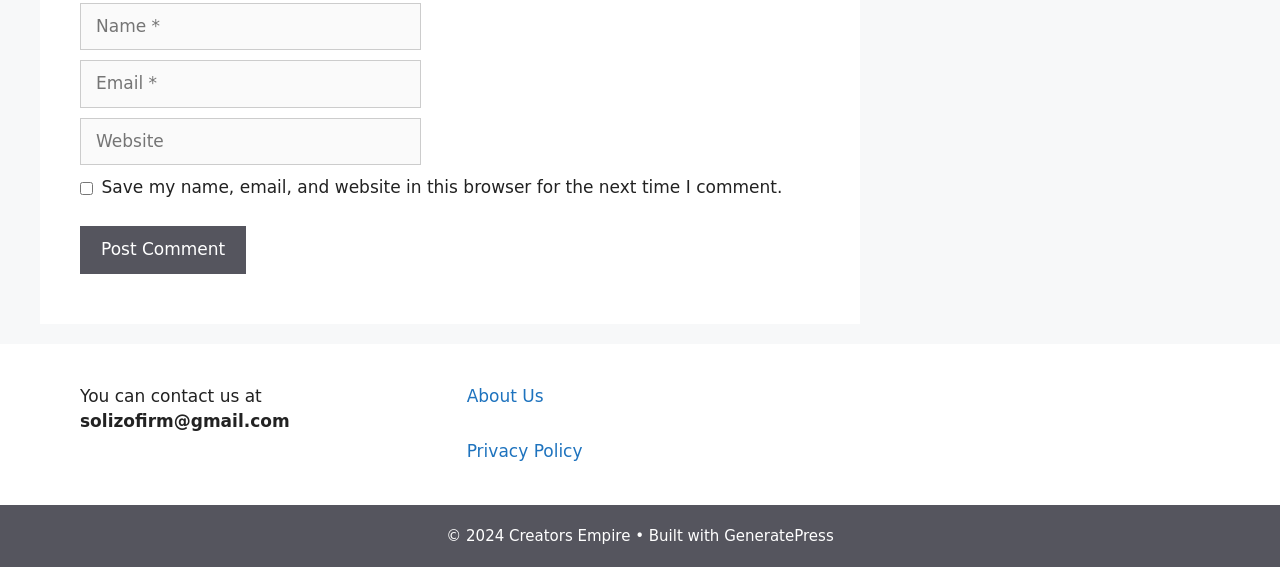Determine the bounding box coordinates of the section to be clicked to follow the instruction: "Check the save my information checkbox". The coordinates should be given as four float numbers between 0 and 1, formatted as [left, top, right, bottom].

[0.062, 0.32, 0.073, 0.343]